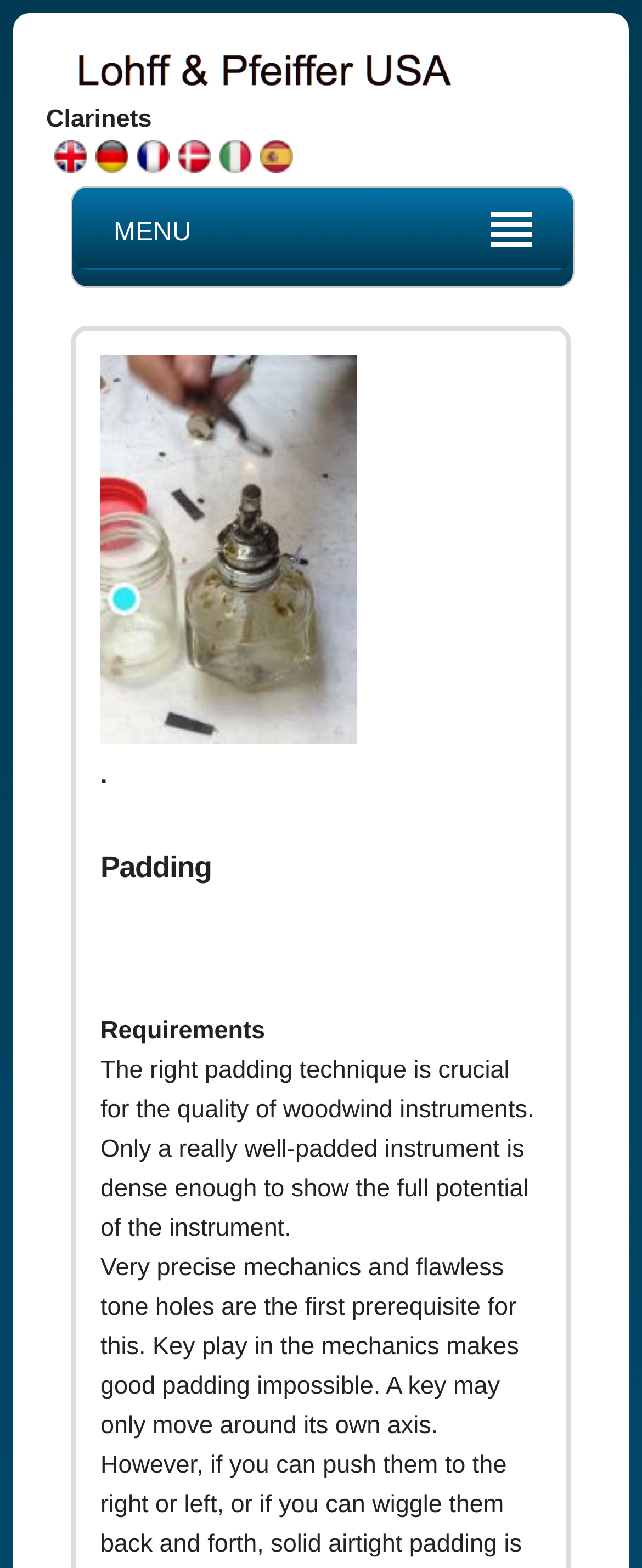Please analyze the image and give a detailed answer to the question:
Is there a menu on the webpage?

The webpage contains a menu, which can be inferred from the StaticText element 'MENU' with bounding box coordinates [0.177, 0.14, 0.298, 0.158].